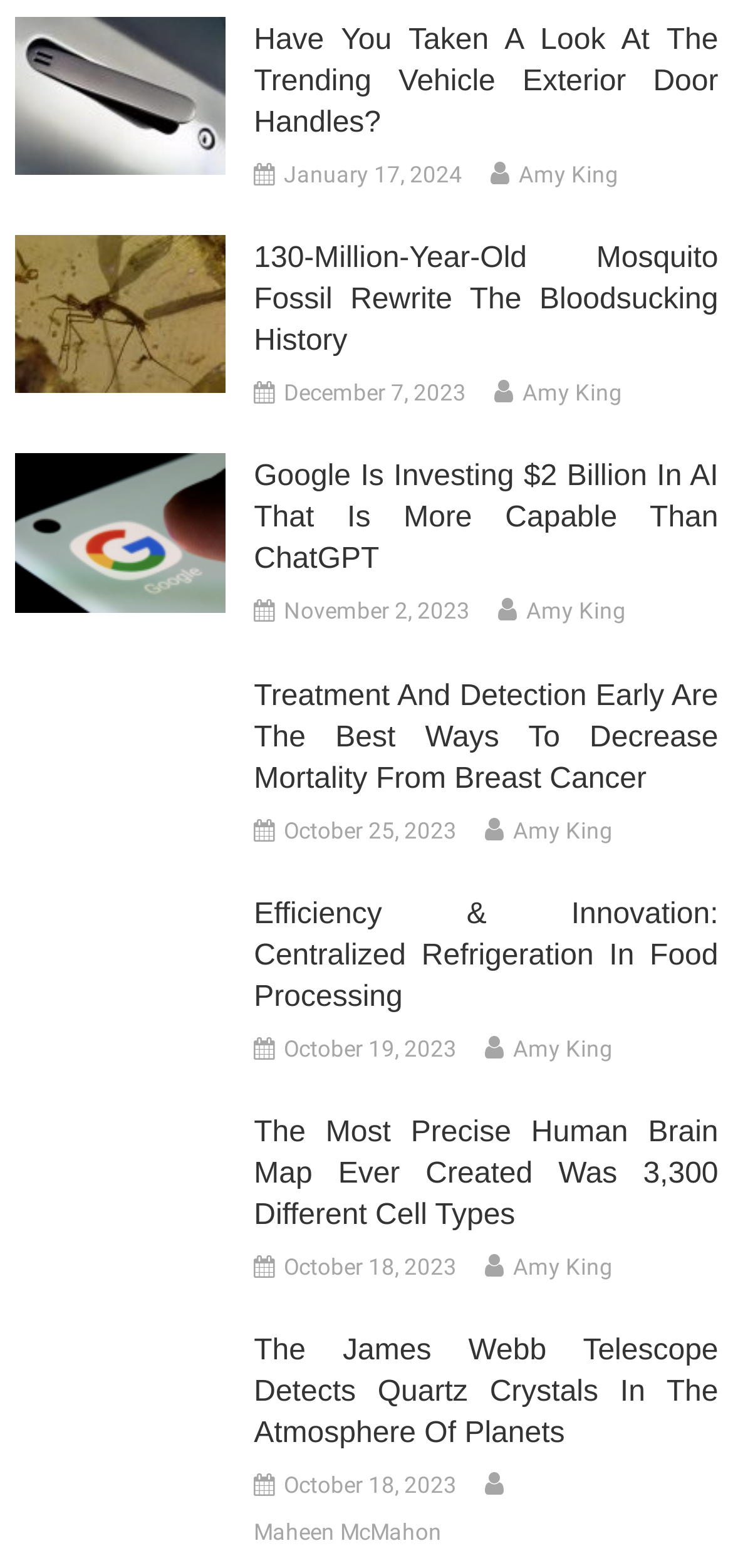Can you give a comprehensive explanation to the question given the content of the image?
What is the title of the first article?

The first article's title can be found in the heading element with the text 'Have You Taken A Look At The Trending Vehicle Exterior Door Handles?' which is located at the top-left of the webpage.